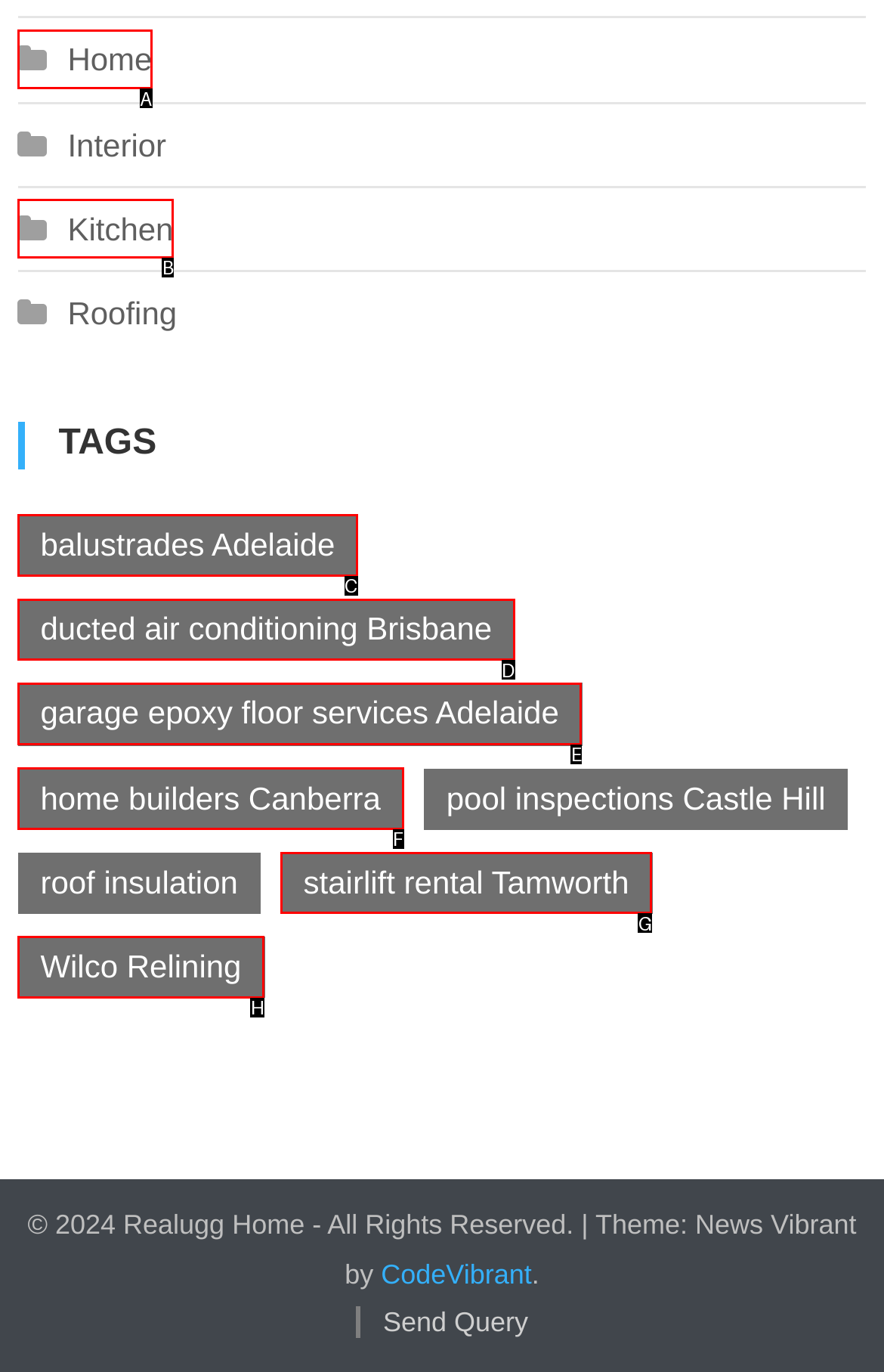Which lettered option should be clicked to perform the following task: go to home page
Respond with the letter of the appropriate option.

A